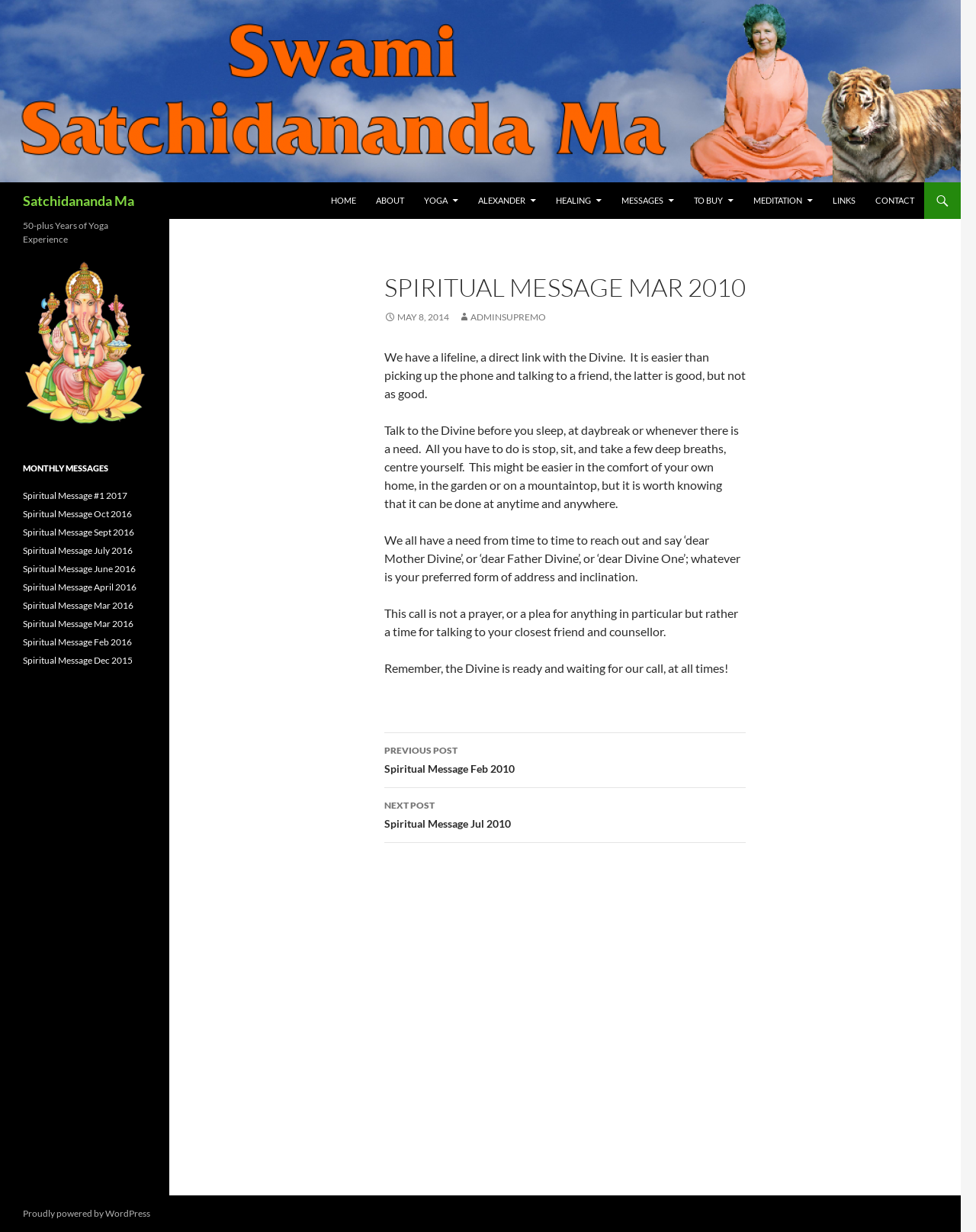Please identify the bounding box coordinates of the element I need to click to follow this instruction: "Read the spiritual message for March 2010".

[0.394, 0.222, 0.764, 0.245]